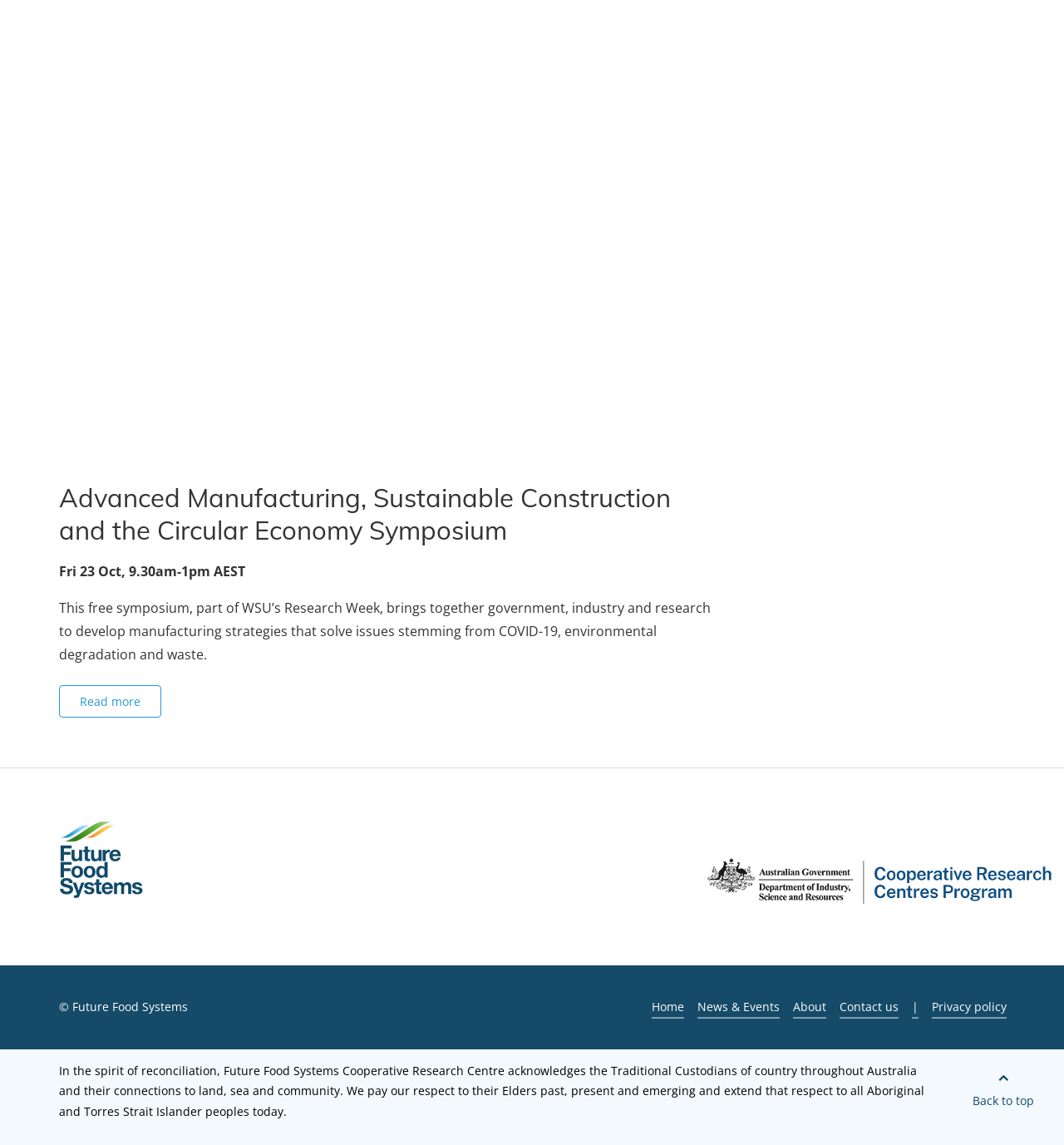What is the name of the organization?
Kindly offer a comprehensive and detailed response to the question.

I found the name of the organization by looking at the text '© Future Food Systems' which is located at the bottom of the webpage.